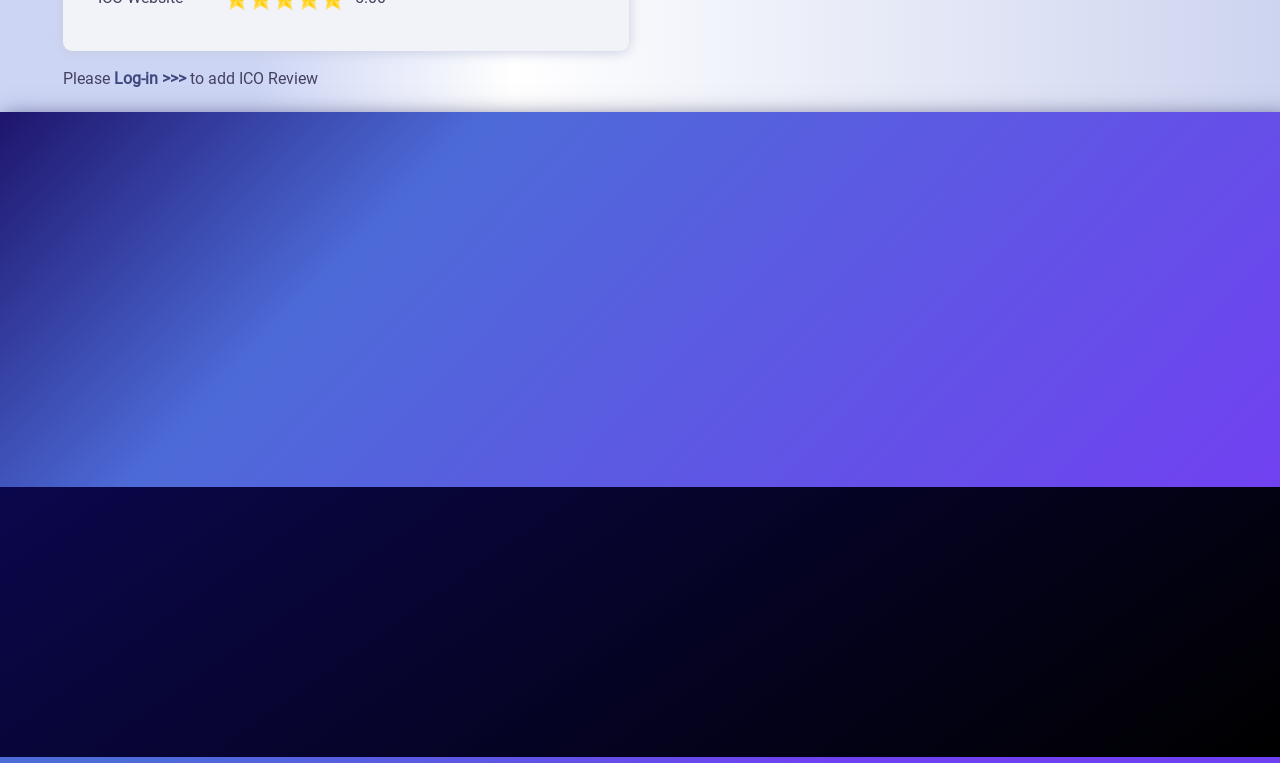Determine the bounding box coordinates of the element's region needed to click to follow the instruction: "Contact the website administrator". Provide these coordinates as four float numbers between 0 and 1, formatted as [left, top, right, bottom].

[0.746, 0.287, 0.969, 0.33]